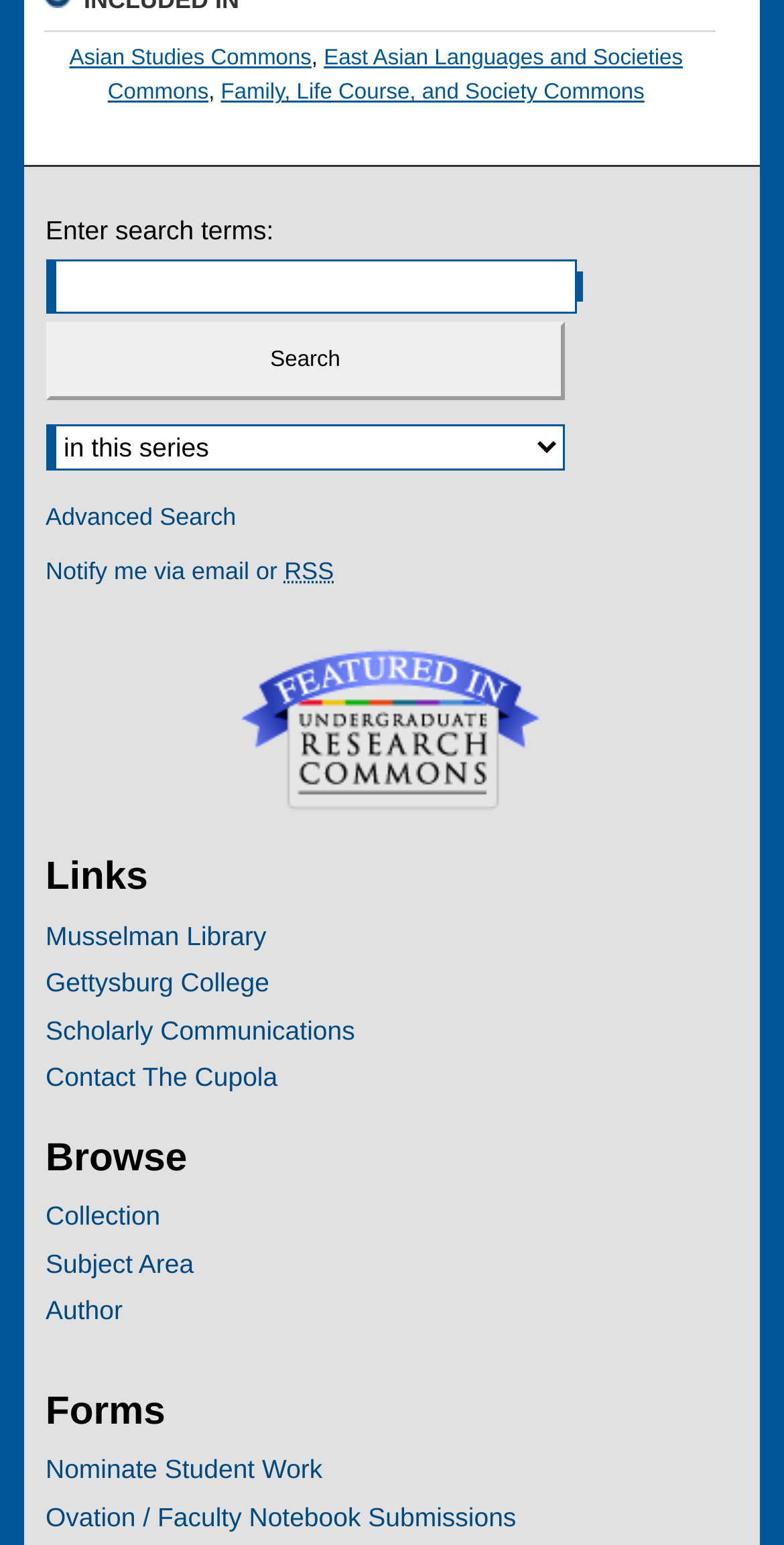What type of links are listed under 'Links'?
Use the information from the screenshot to give a comprehensive response to the question.

The links listed under the 'Links' heading include 'Musselman Library', 'Gettysburg College', and 'Scholarly Communications', indicating that they are related to the college or library.